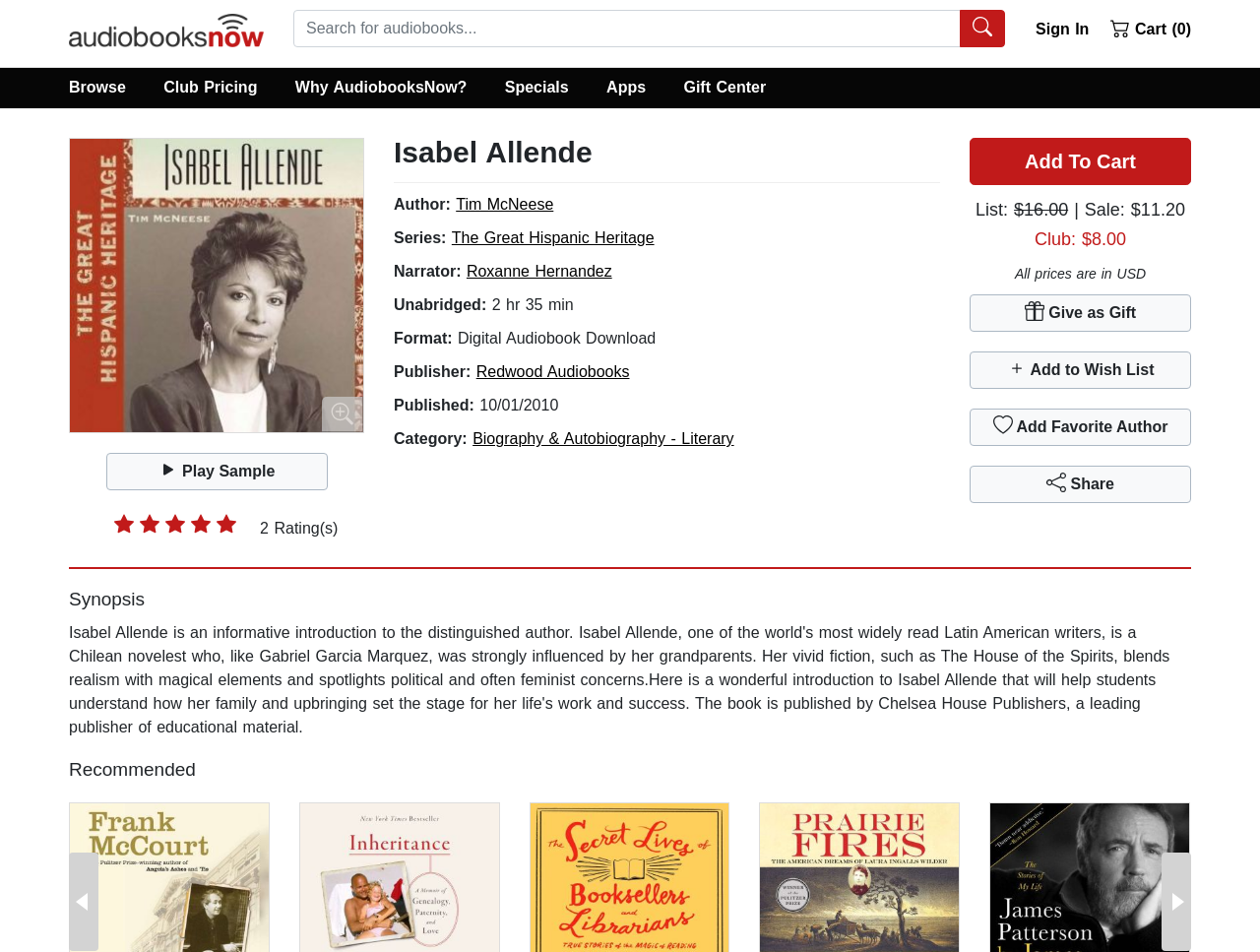What is the format of the audiobook?
Ensure your answer is thorough and detailed.

The format of the audiobook can be found in the static text element with the text 'Digital Audiobook Download' which is located in the section with the heading 'Format'.